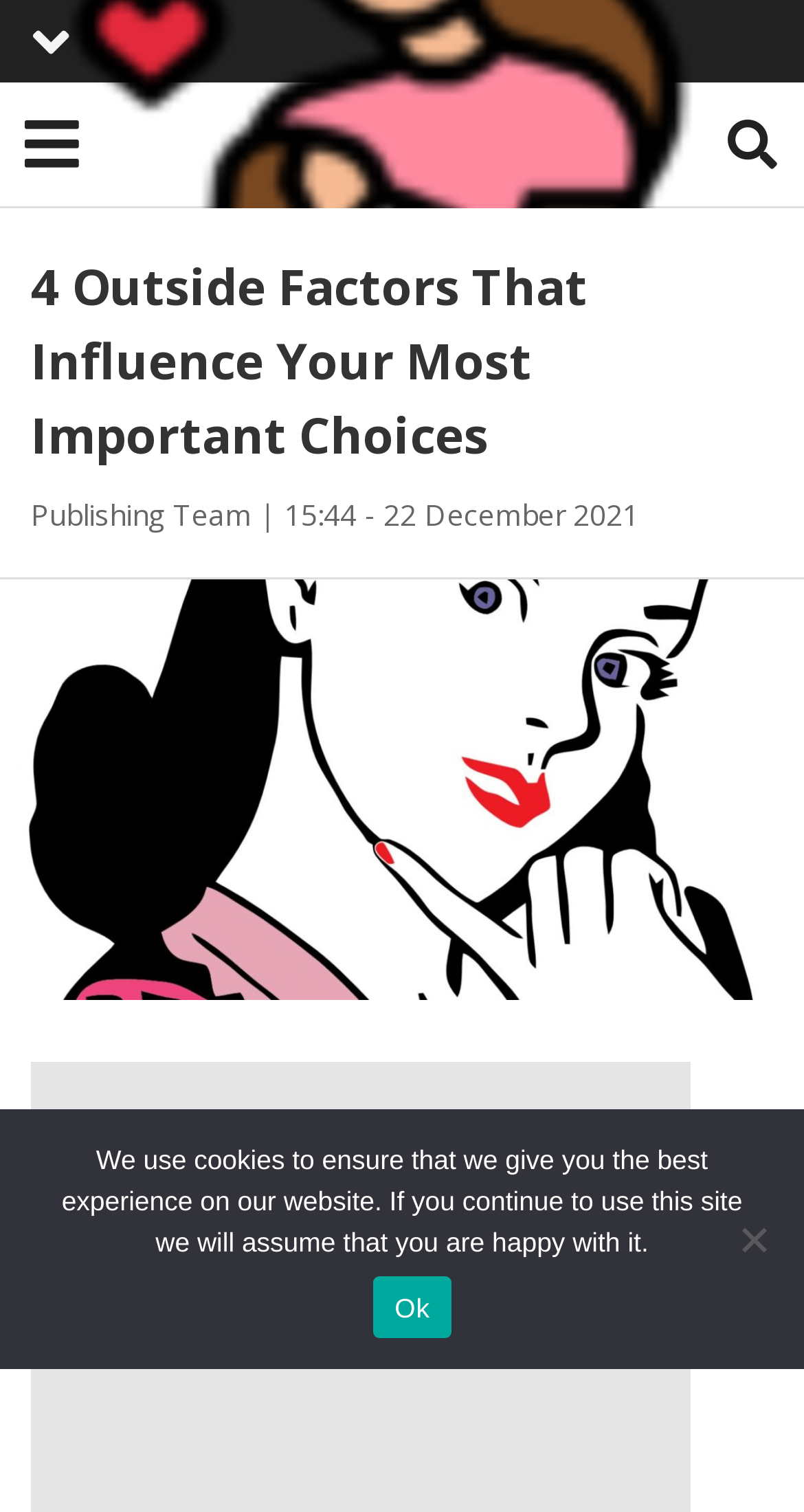Please reply to the following question using a single word or phrase: 
What is the purpose of the cookie notice?

To inform about cookie use